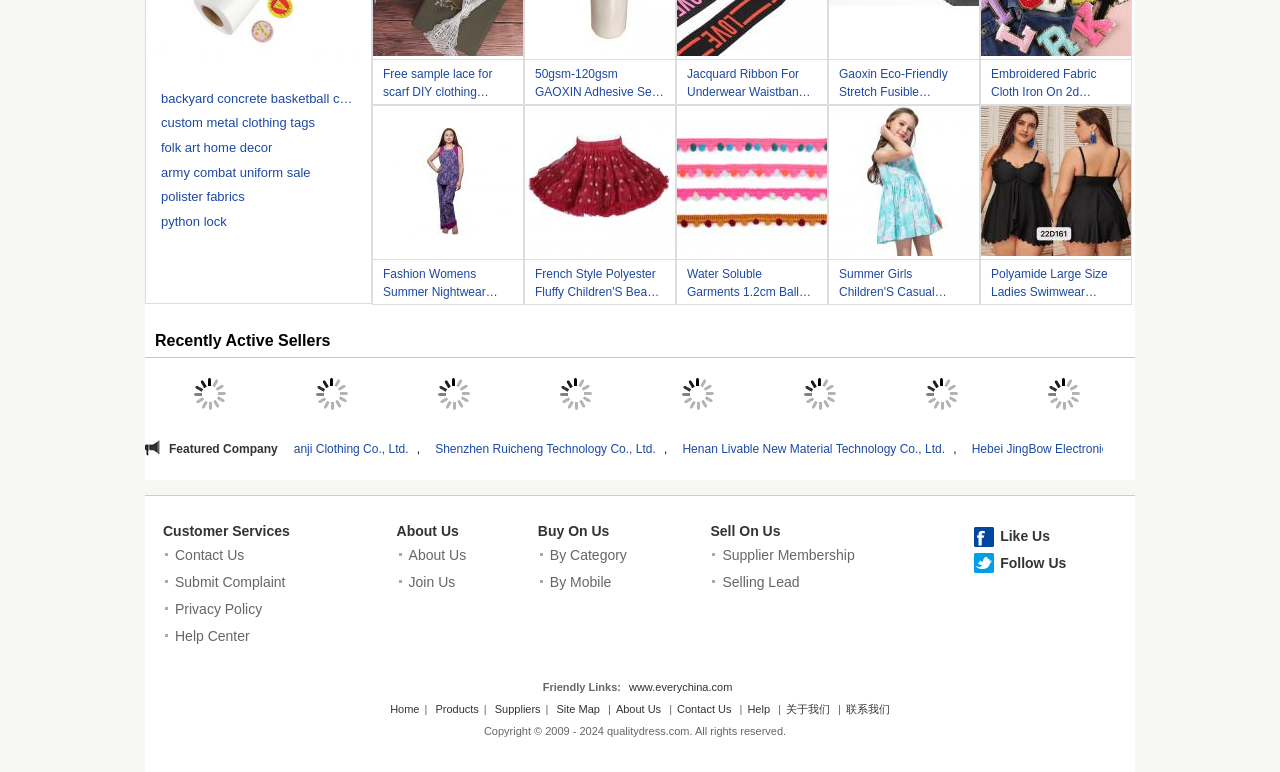Carefully observe the image and respond to the question with a detailed answer:
How many columns are there in the 'Featured Company' table?

The 'Featured Company' table has two columns, one for the company name and another for the list of companies.